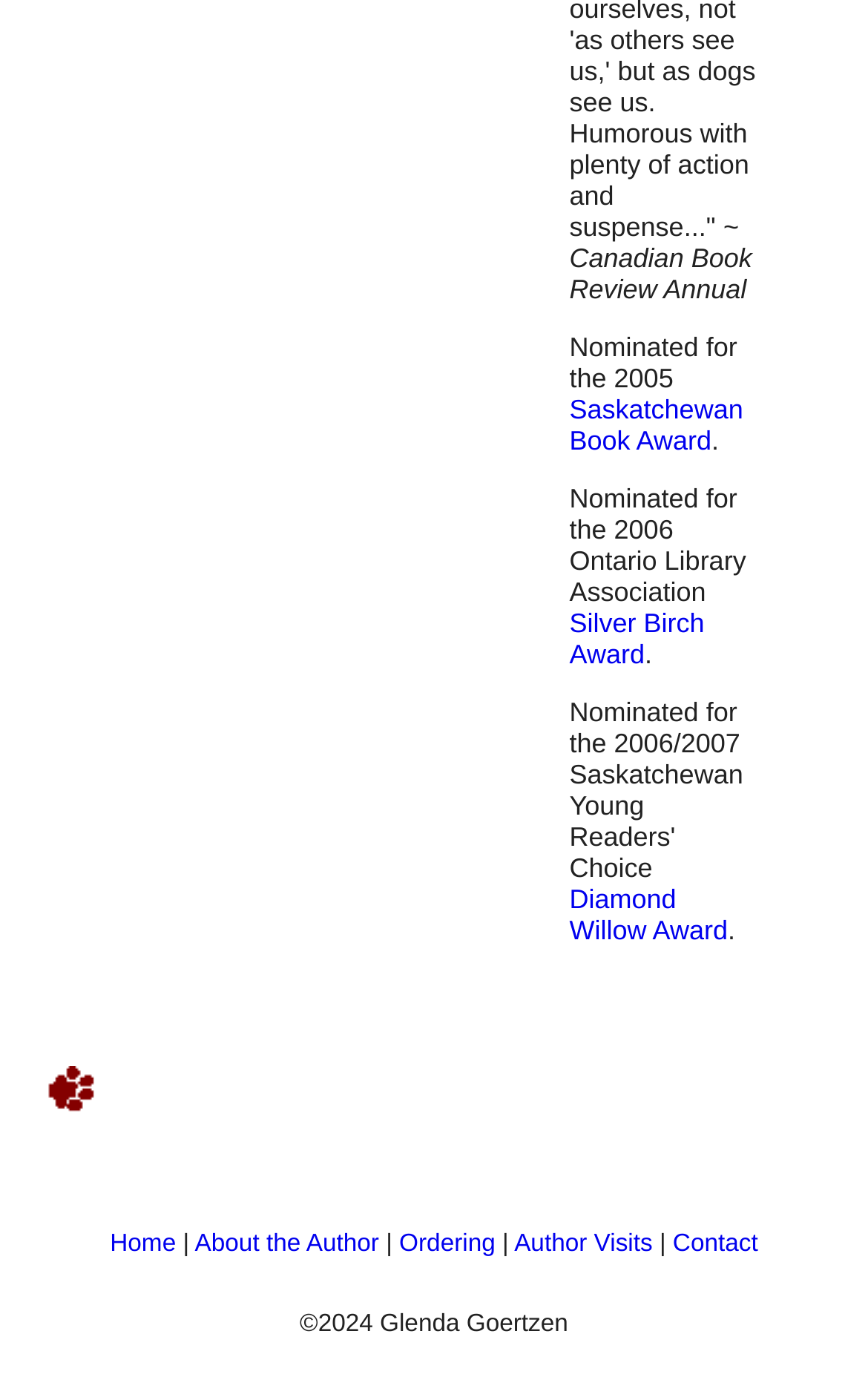Locate the bounding box coordinates of the item that should be clicked to fulfill the instruction: "contact the author".

[0.775, 0.879, 0.873, 0.898]